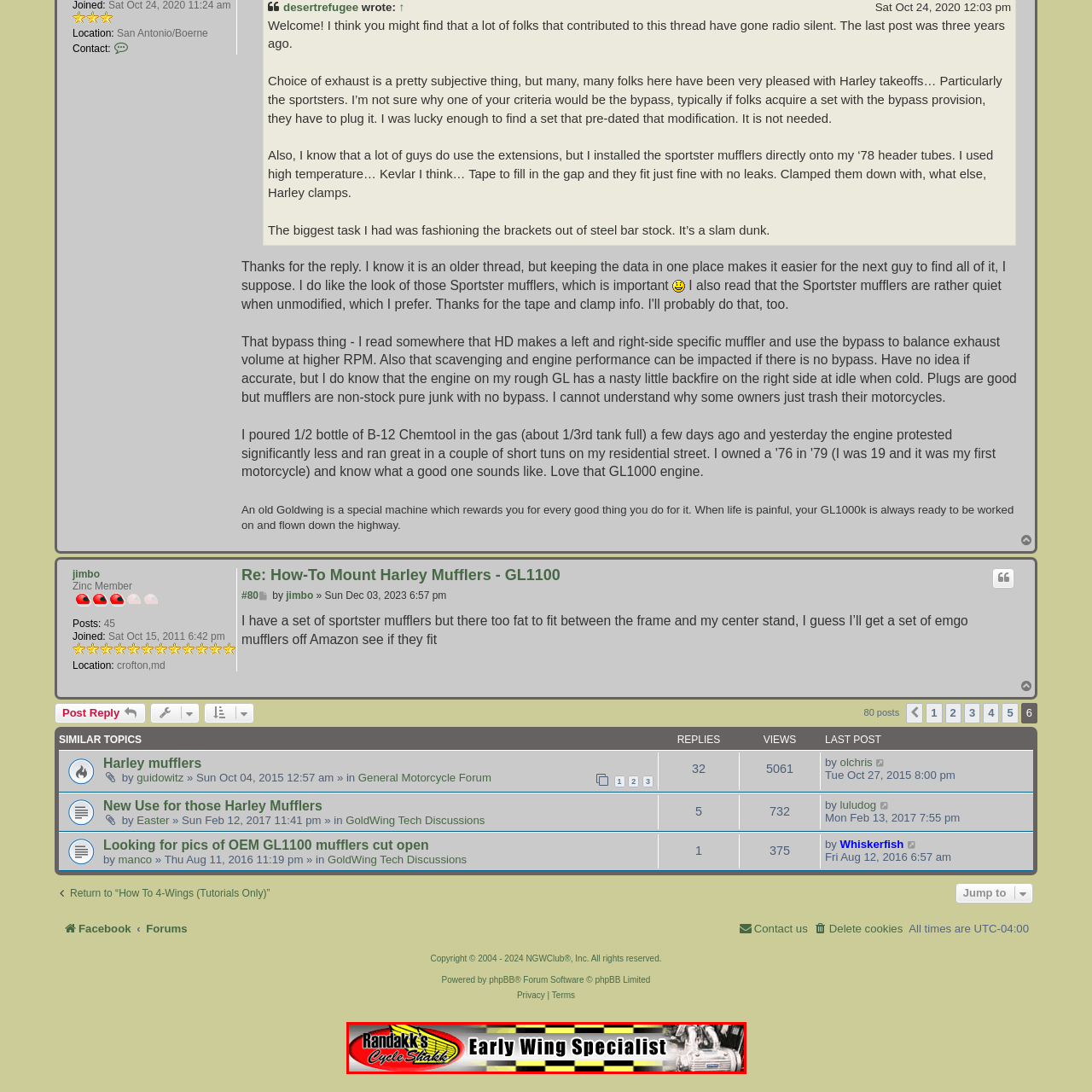Examine the content inside the red boundary in the image and give a detailed response to the following query: What is the font color of the tagline?

The font color of the tagline is black because the caption states that the tagline 'Early Wing Specialist' is displayed in a large, black font.